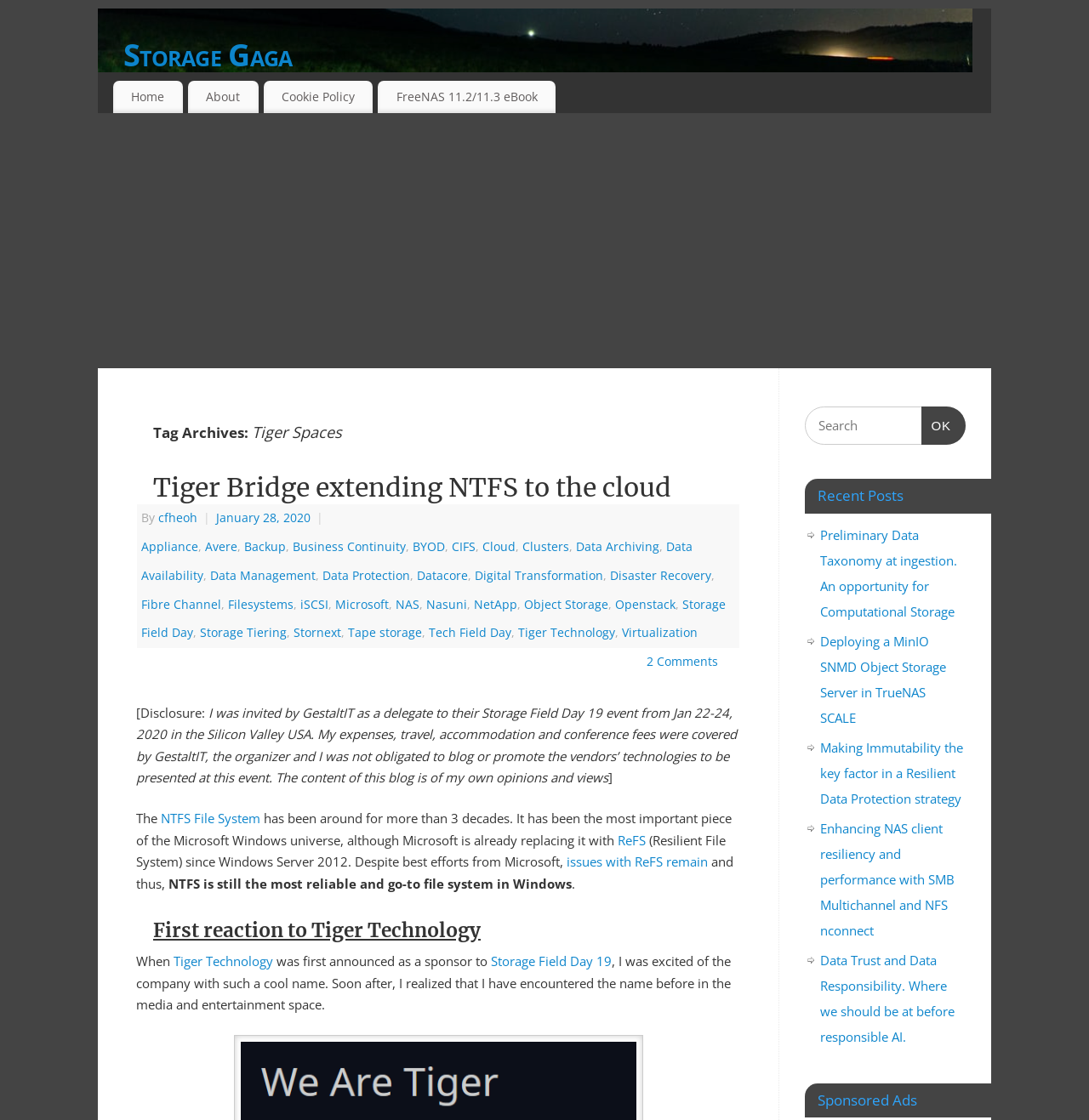What is the purpose of the search box?
Craft a detailed and extensive response to the question.

The search box is located at the bottom of the webpage and has a label that says 'Search for:'. This suggests that the purpose of the search box is to allow users to search for content within the blog.